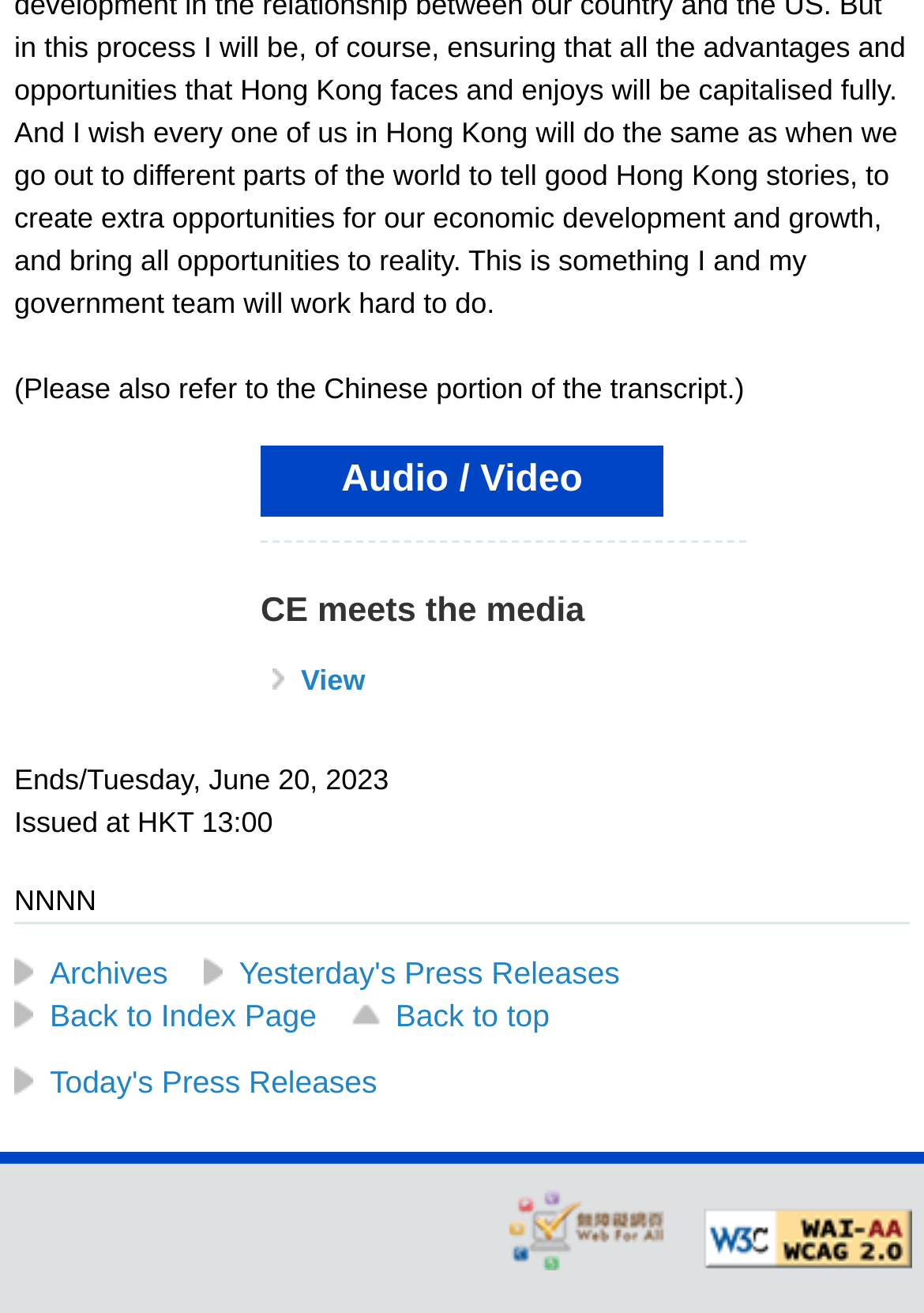Could you indicate the bounding box coordinates of the region to click in order to complete this instruction: "View CE meets the media".

[0.295, 0.499, 0.426, 0.536]